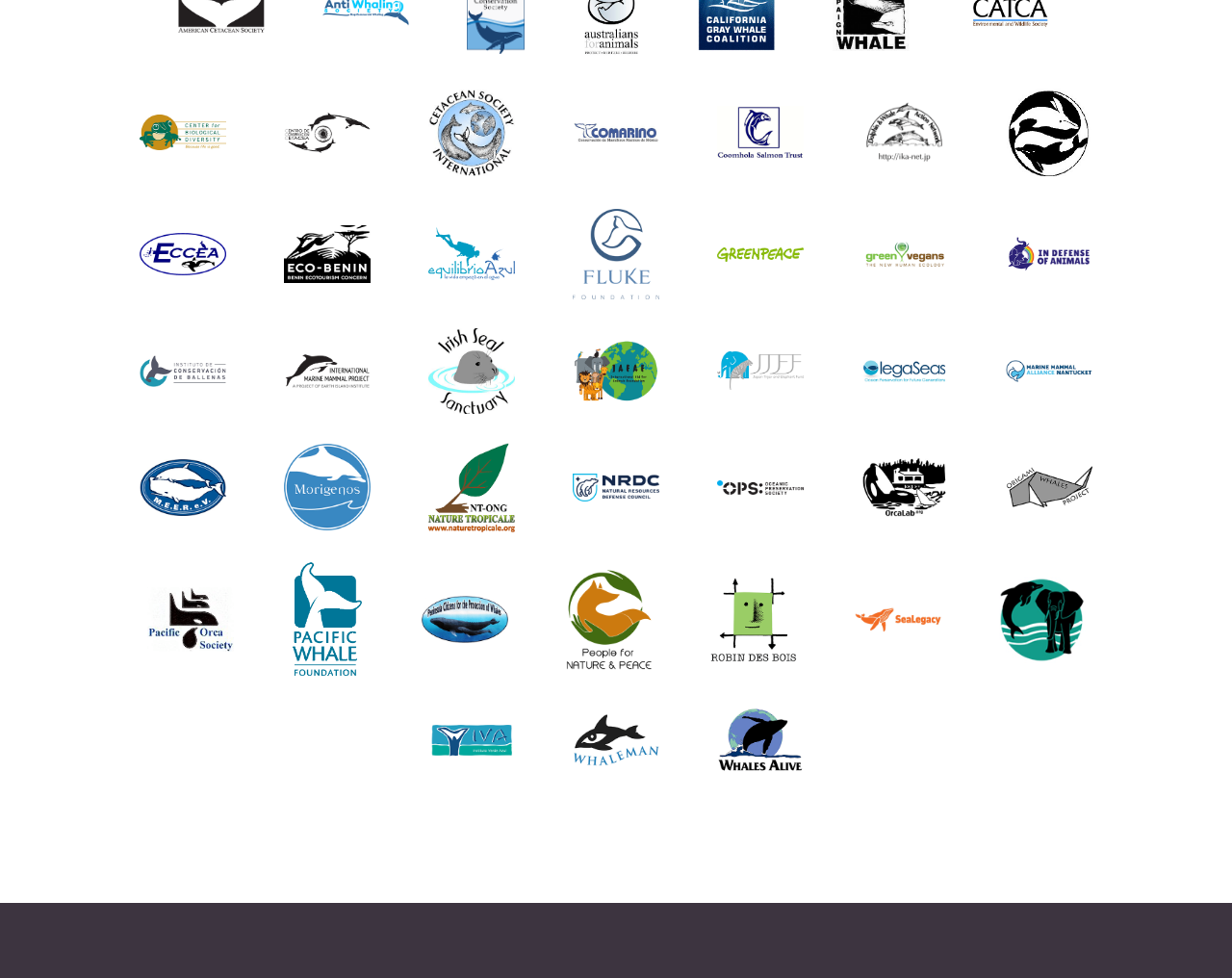Using the details from the image, please elaborate on the following question: What is the common theme among the organizations listed?

Based on the names and logos of the organizations, it is clear that they are all related to marine conservation and wildlife protection. Many of the organizations have names that include words such as 'whale', 'ocean', 'marine', and 'conservation', suggesting a common theme among them.